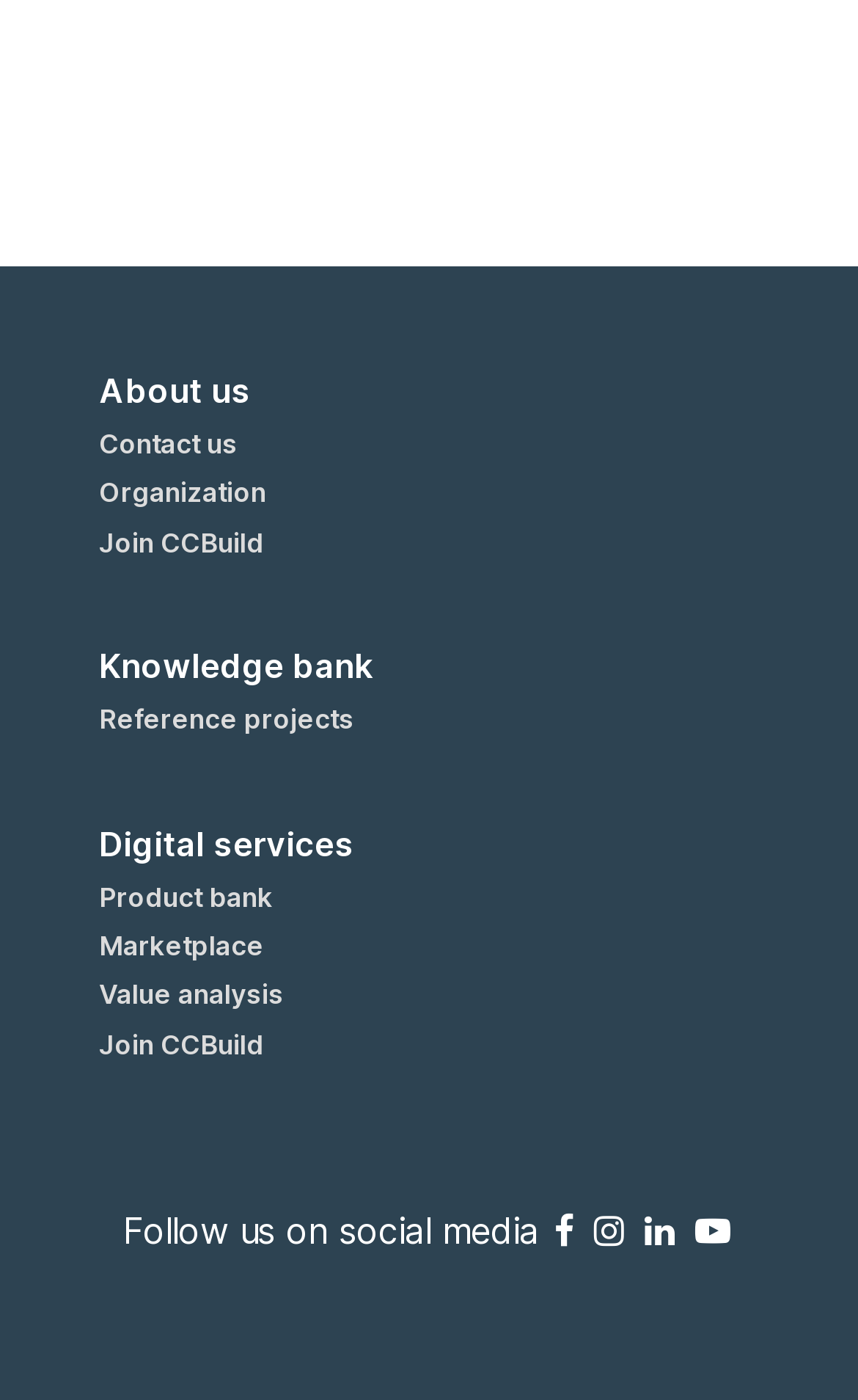How many headings are present on the webpage?
Please use the visual content to give a single word or phrase answer.

10